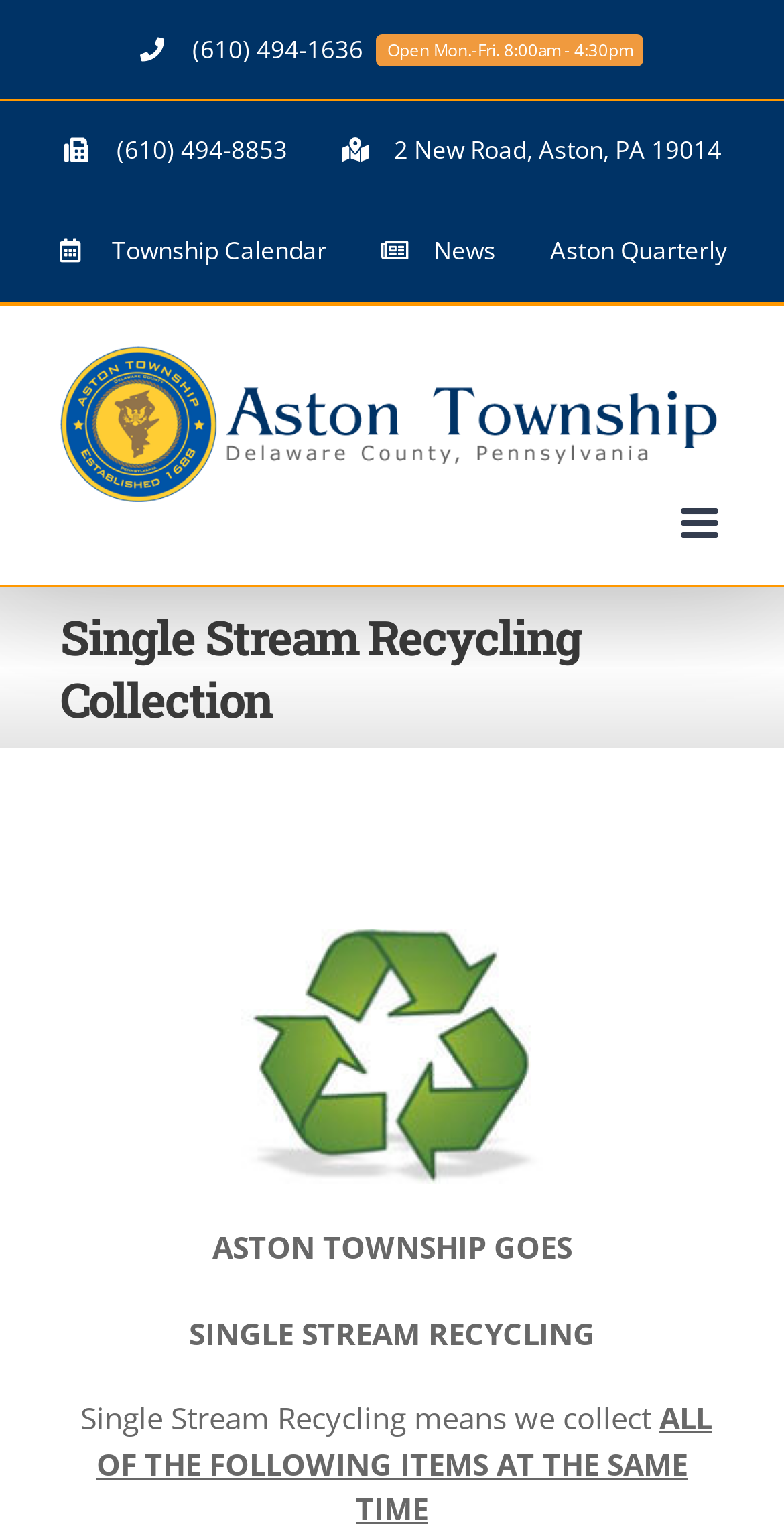Identify the bounding box coordinates of the area you need to click to perform the following instruction: "Toggle the mobile menu".

[0.869, 0.327, 0.923, 0.355]